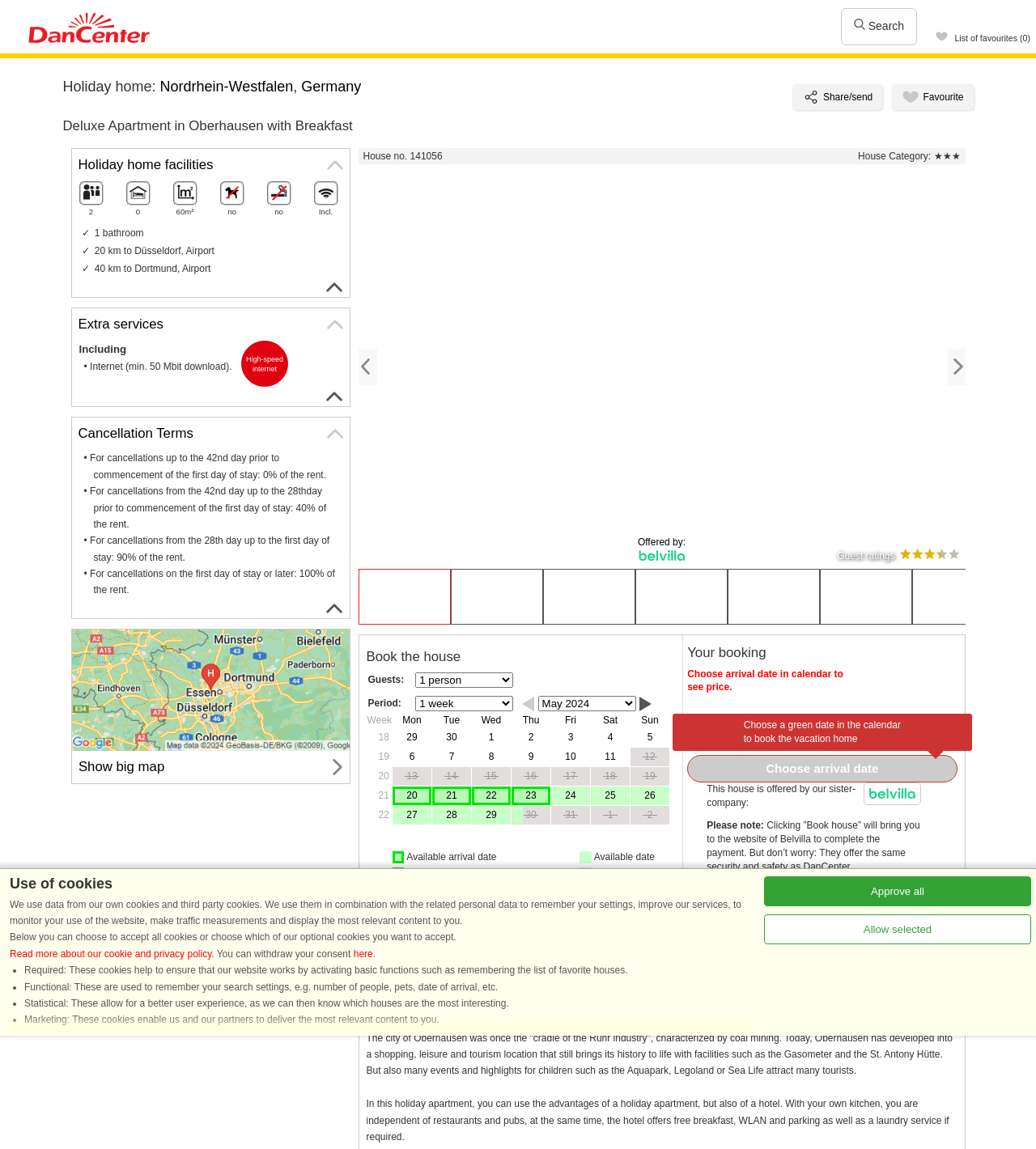Could you find the bounding box coordinates of the clickable area to complete this instruction: "View holiday home facilities"?

[0.069, 0.13, 0.337, 0.158]